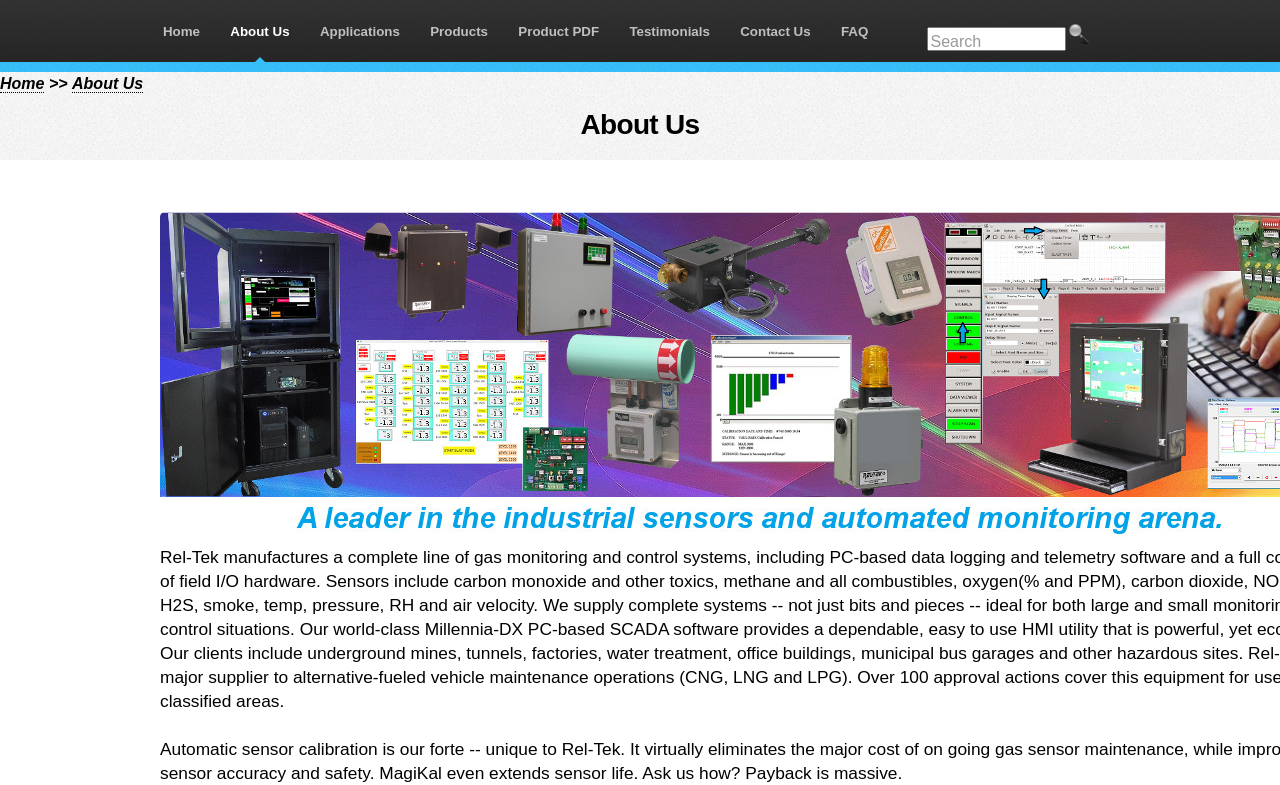What is the purpose of the textbox?
Answer the question with a single word or phrase, referring to the image.

Search